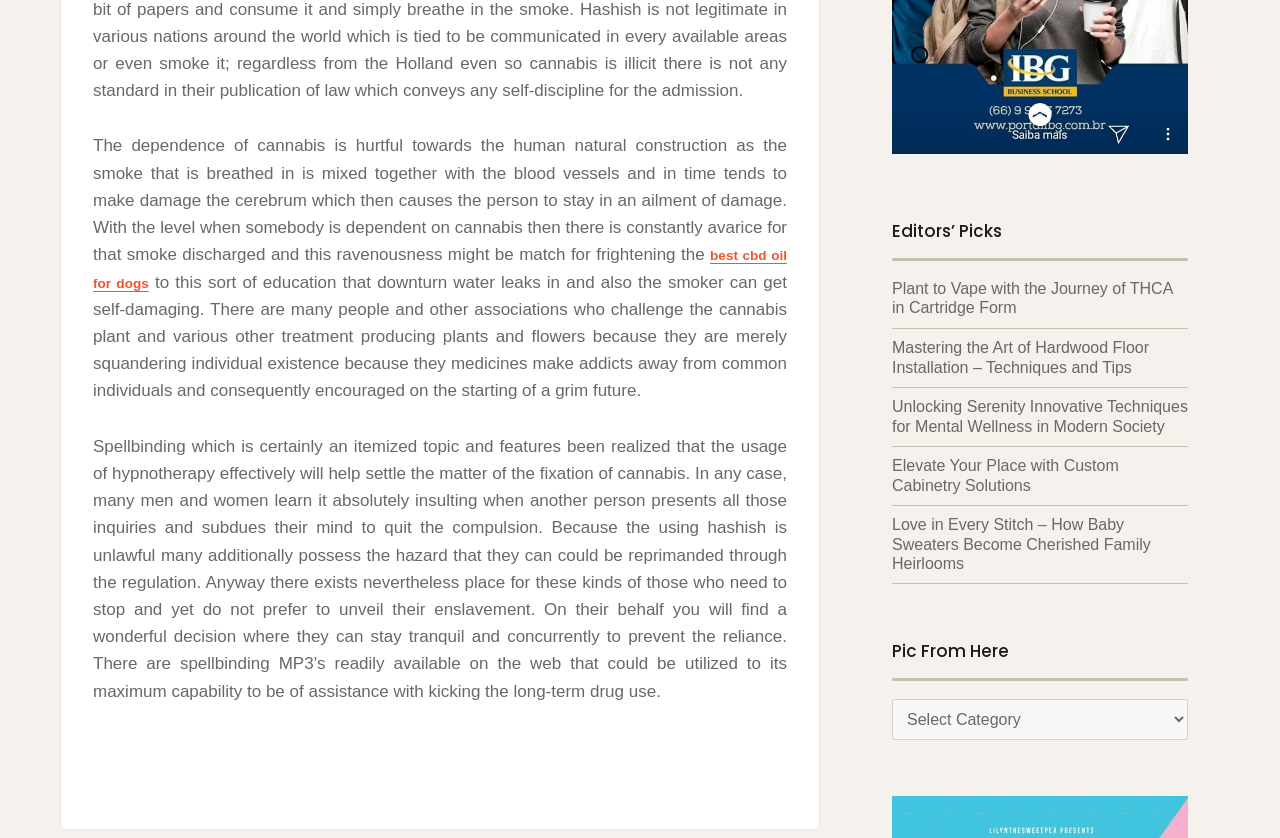Using the given element description, provide the bounding box coordinates (top-left x, top-left y, bottom-right x, bottom-right y) for the corresponding UI element in the screenshot: title="Illustration-drawn-video-2"

None